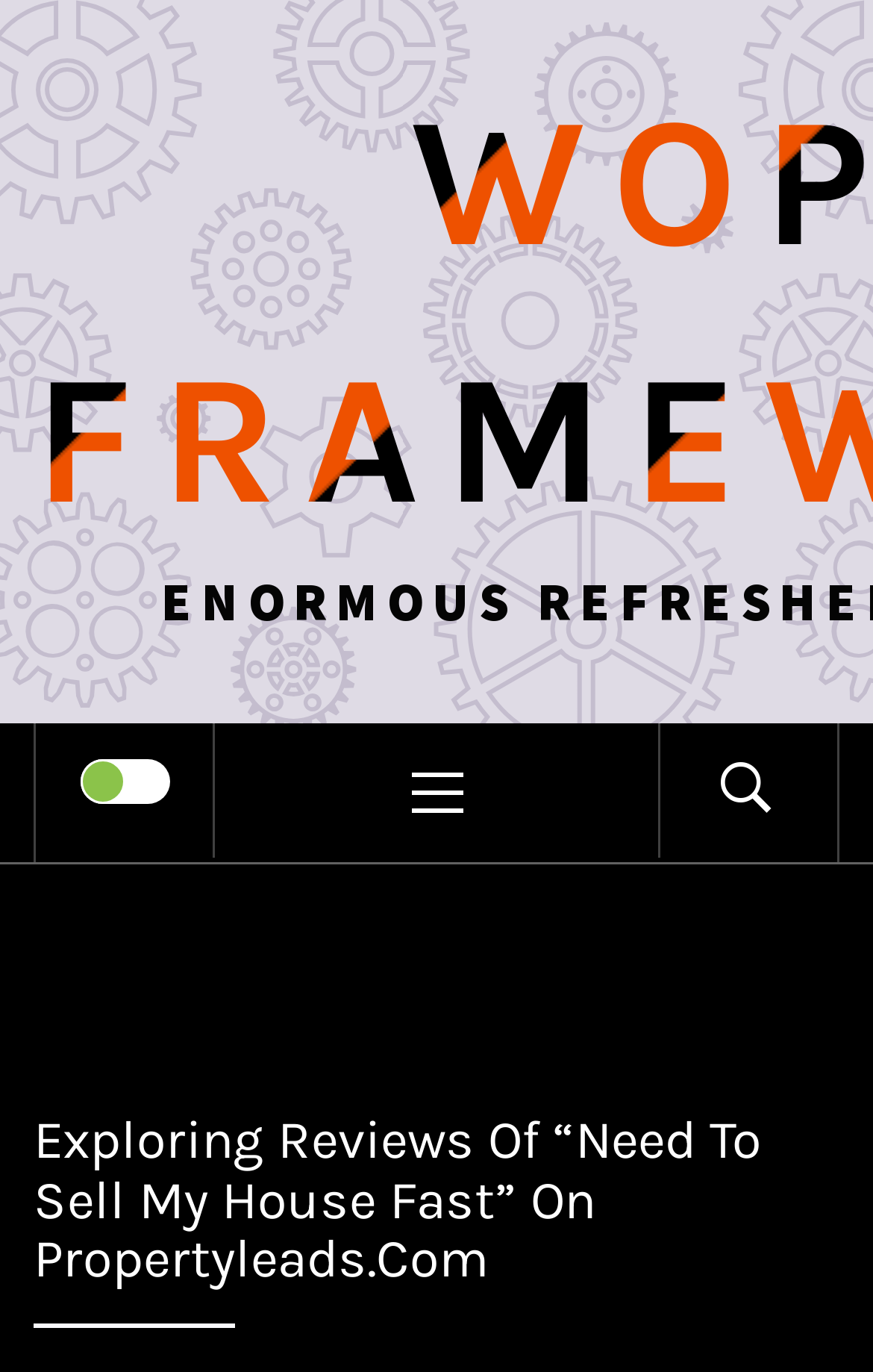Determine the bounding box coordinates for the HTML element described here: "parent_node: PRIMARY MENU".

[0.754, 0.528, 0.959, 0.626]